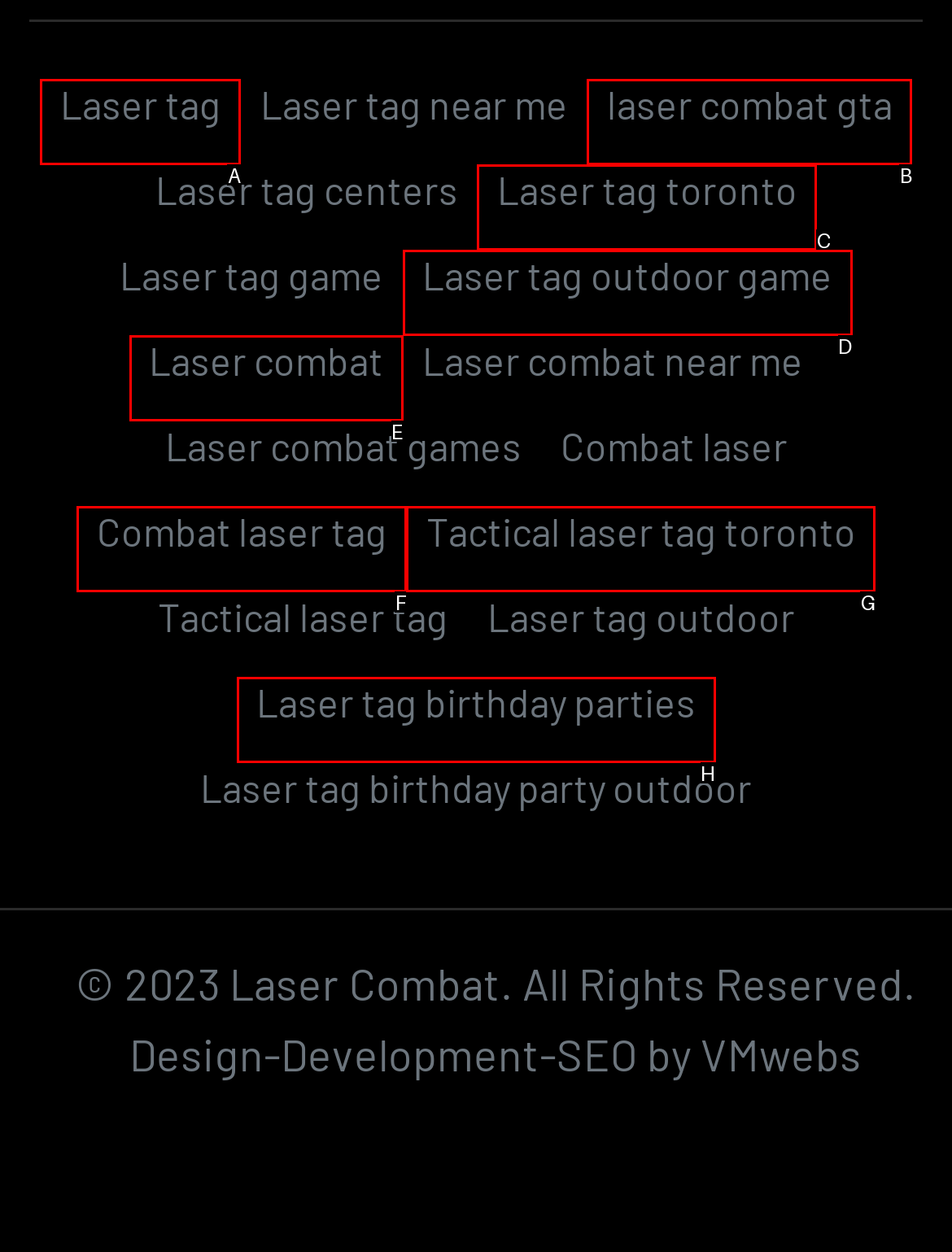Match the description: Combat laser tag to one of the options shown. Reply with the letter of the best match.

F